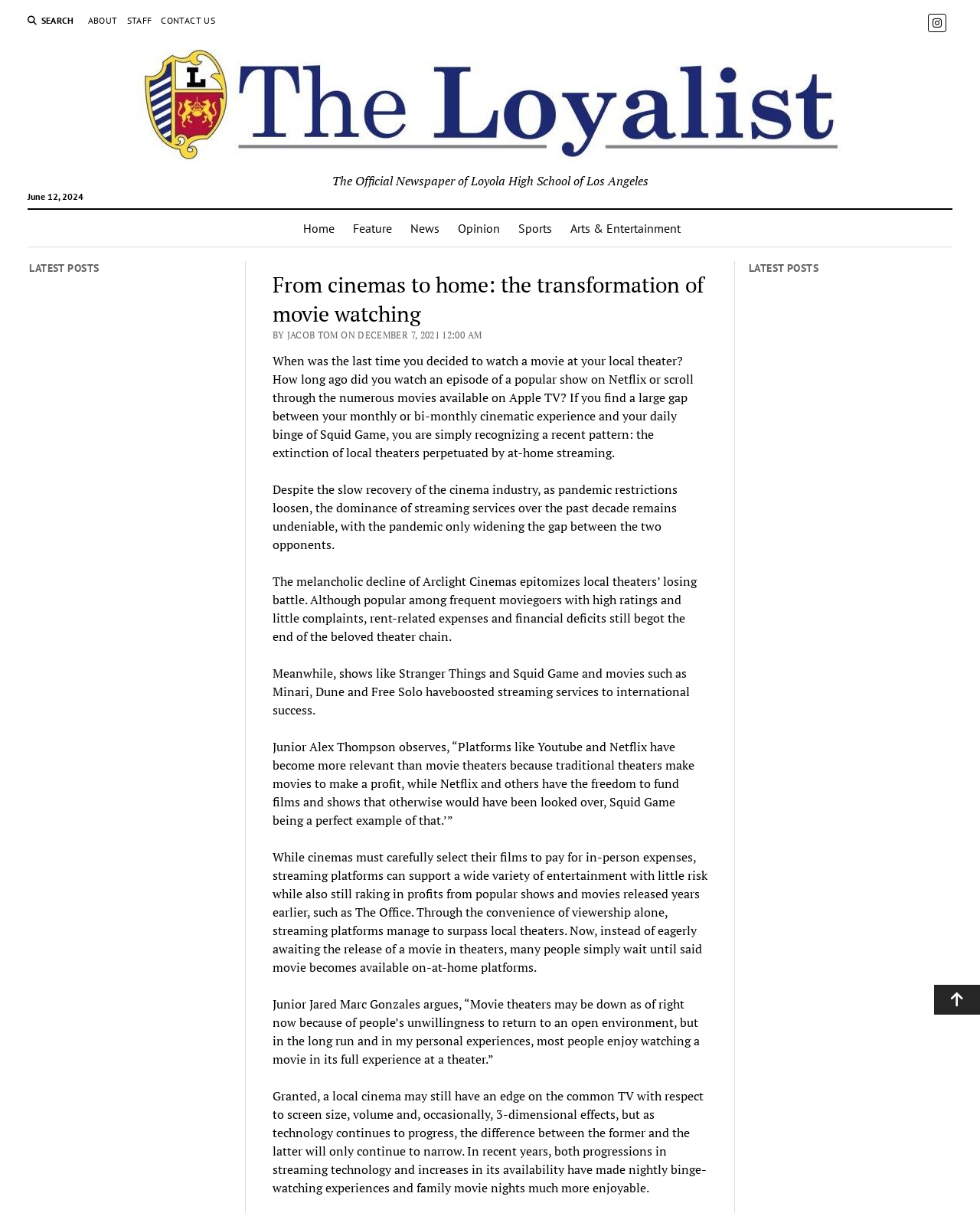Detail the various sections and features of the webpage.

The webpage is a news article from The Loyalist, a high school newspaper. At the top, there is a search button and a navigation menu with links to "ABOUT", "STAFF", "CONTACT US", and the newspaper's logo. On the top right, there is a social media link to Instagram.

Below the navigation menu, there is a large header with the title "The Loyalist" and an image of the newspaper's logo. Underneath, there is a subtitle "The Official Newspaper of Loyola High School of Los Angeles" and the current date "June 12, 2024".

The main content of the webpage is divided into two sections. On the left, there is a list of links to different categories, including "Home", "Feature", "News", "Opinion", "Sports", and "Arts & Entertainment". On the right, there is a section titled "LATEST POSTS" with a featured article "From cinemas to home: the transformation of movie watching". The article has a heading, followed by the author's name and date, and then several paragraphs of text discussing the decline of local movie theaters and the rise of streaming services.

The article includes quotes from two students, Alex Thompson and Jared Marc Gonzales, who share their opinions on the topic. The text is well-structured and easy to read, with clear headings and paragraphs.

At the bottom of the webpage, there is a button to scroll back to the top of the page.